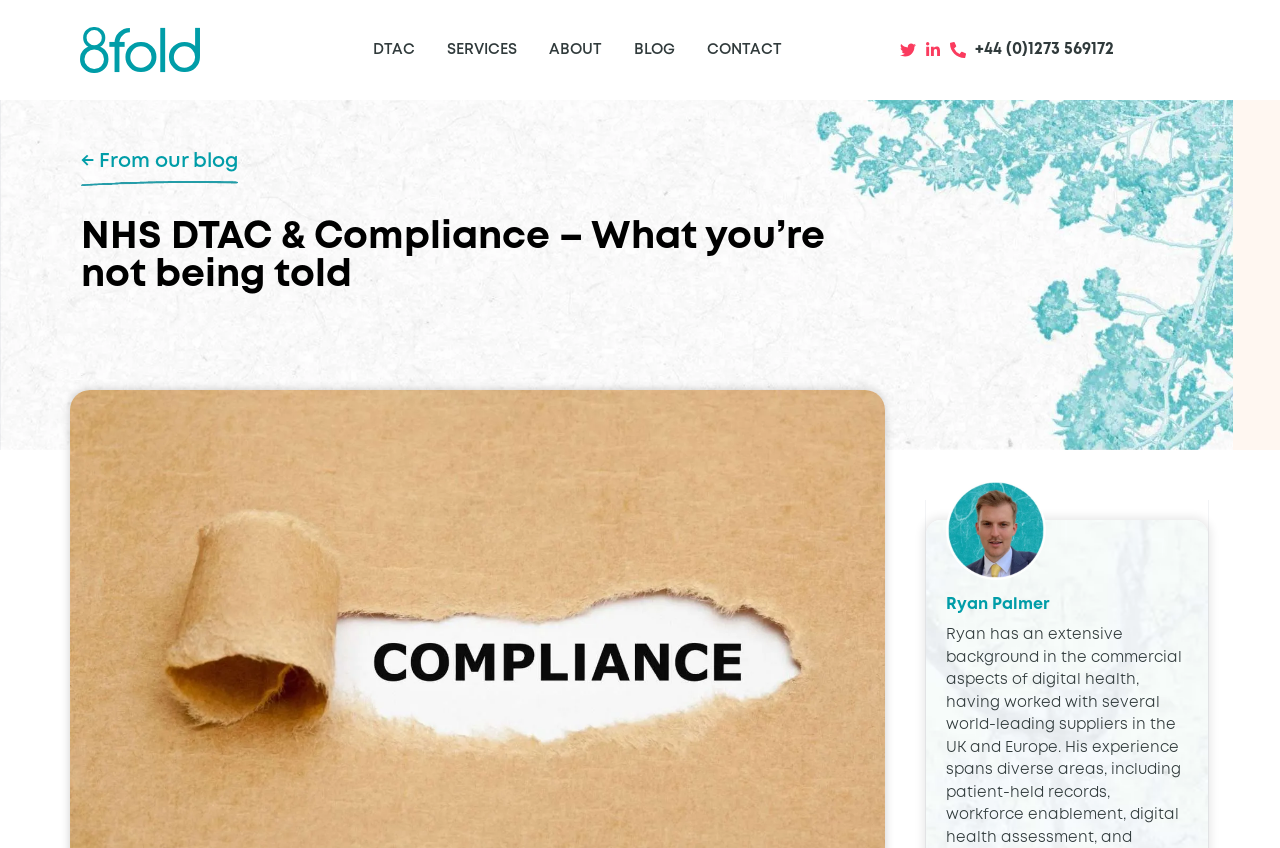Provide your answer to the question using just one word or phrase: What is the name of the company logo?

8Fold governance